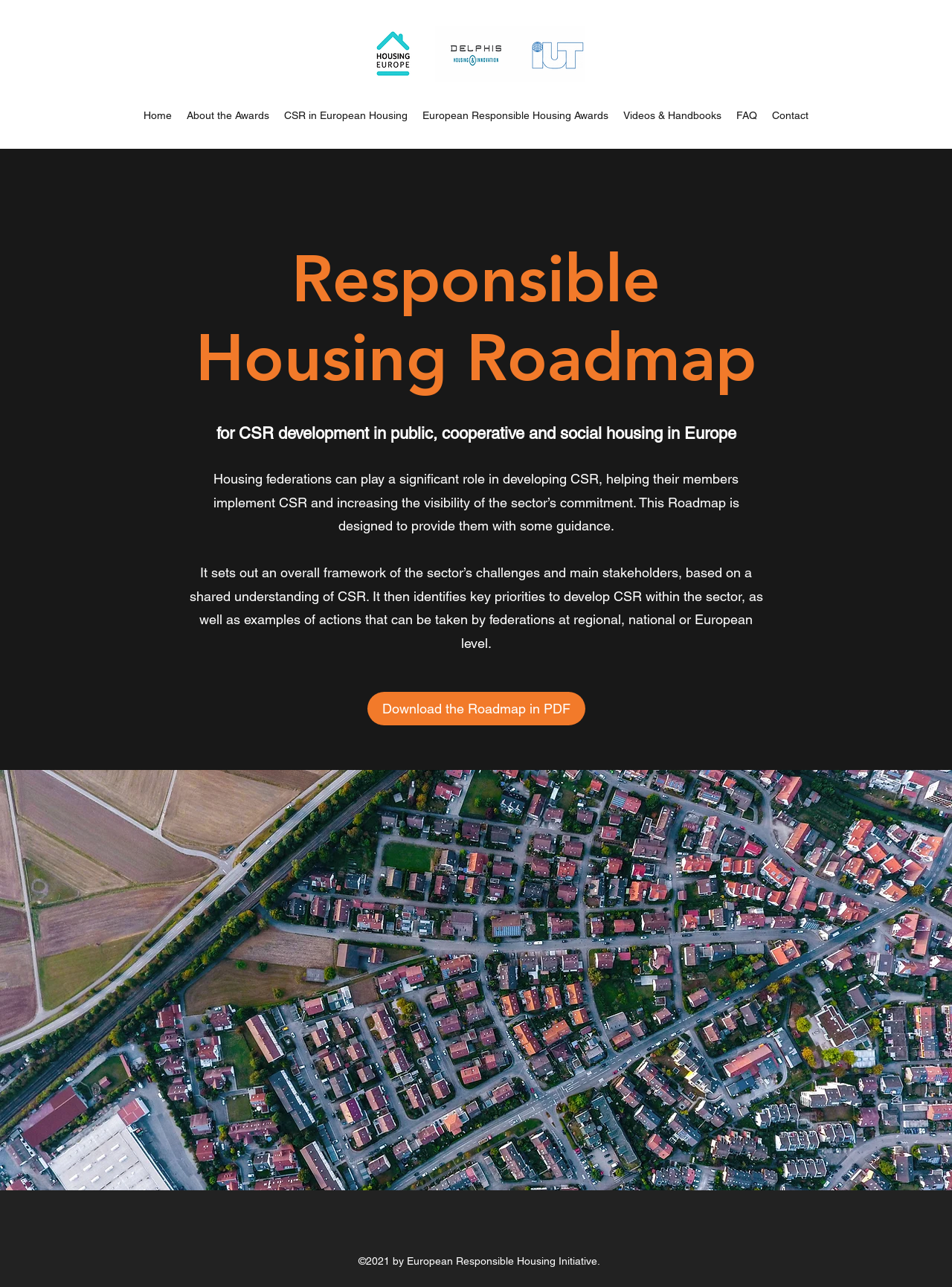Please look at the image and answer the question with a detailed explanation: What is the purpose of the European Responsible Housing Roadmap?

Based on the webpage content, the European Responsible Housing Roadmap is designed to provide guidance for CSR development in public, cooperative, and social housing in Europe. It sets out an overall framework of the sector's challenges and main stakeholders, and identifies key priorities to develop CSR within the sector.